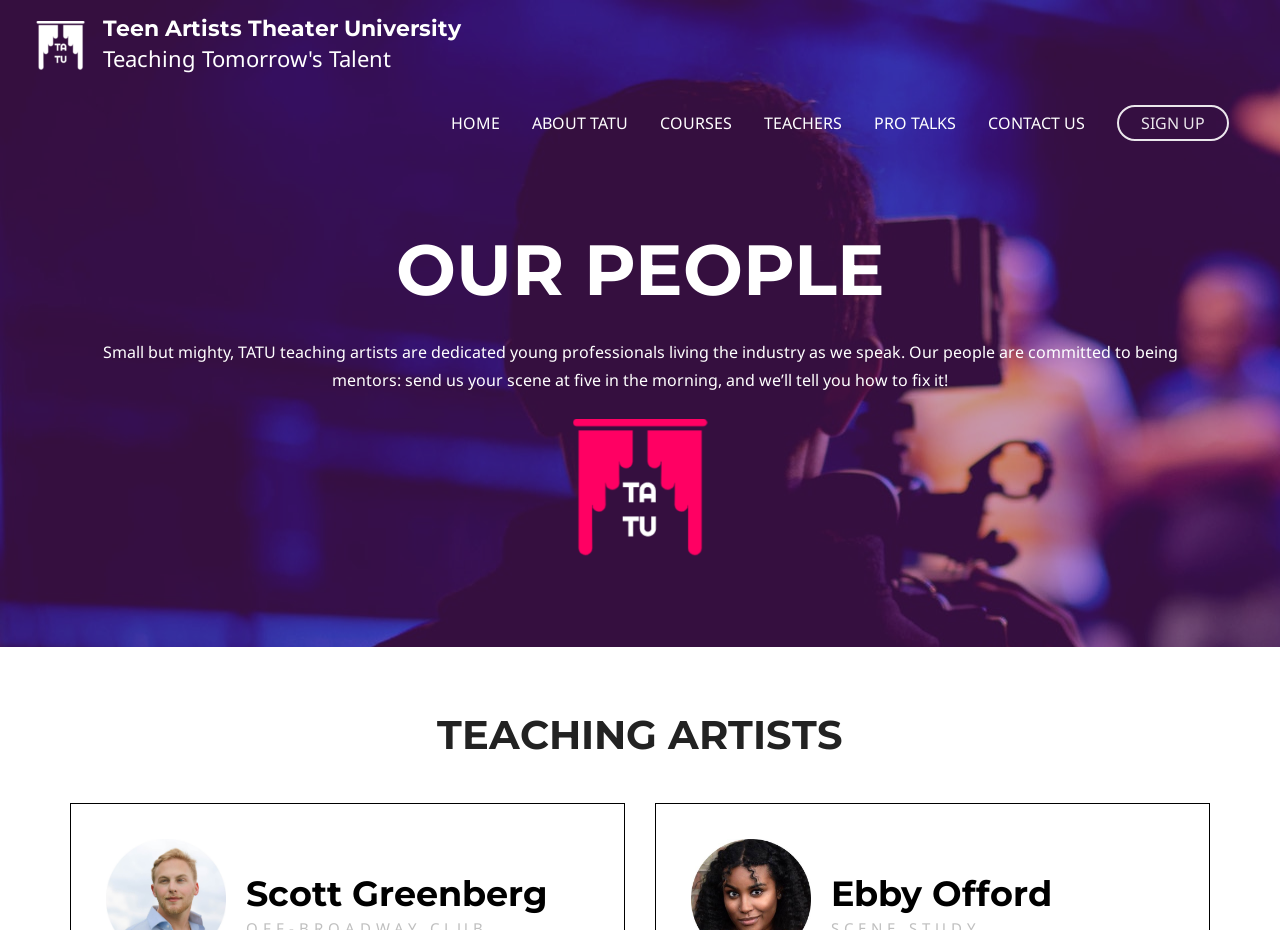Could you determine the bounding box coordinates of the clickable element to complete the instruction: "go to home page"? Provide the coordinates as four float numbers between 0 and 1, i.e., [left, top, right, bottom].

[0.34, 0.098, 0.403, 0.167]